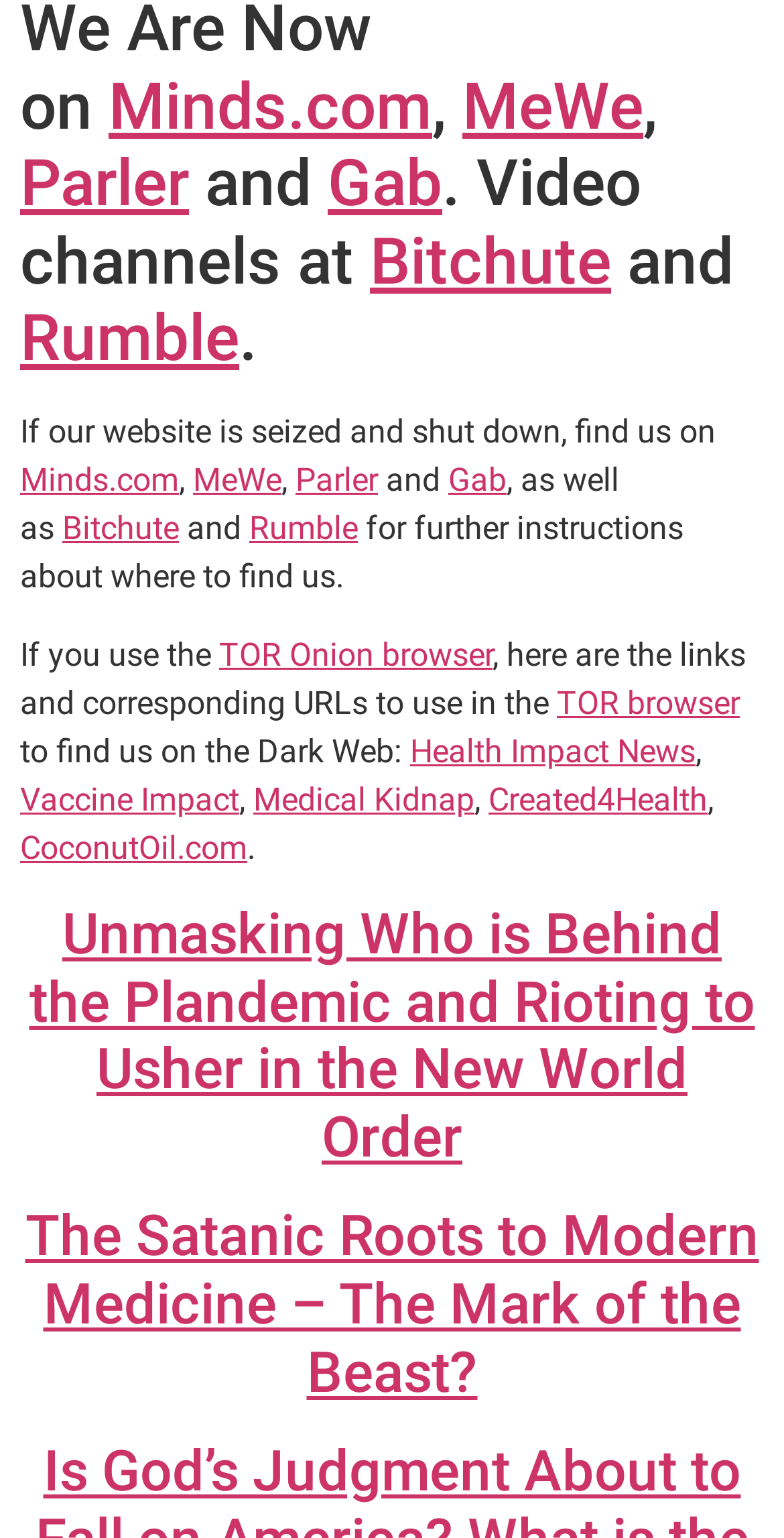Using the provided element description, identify the bounding box coordinates as (top-left x, top-left y, bottom-right x, bottom-right y). Ensure all values are between 0 and 1. Description: Gab

[0.418, 0.094, 0.564, 0.144]